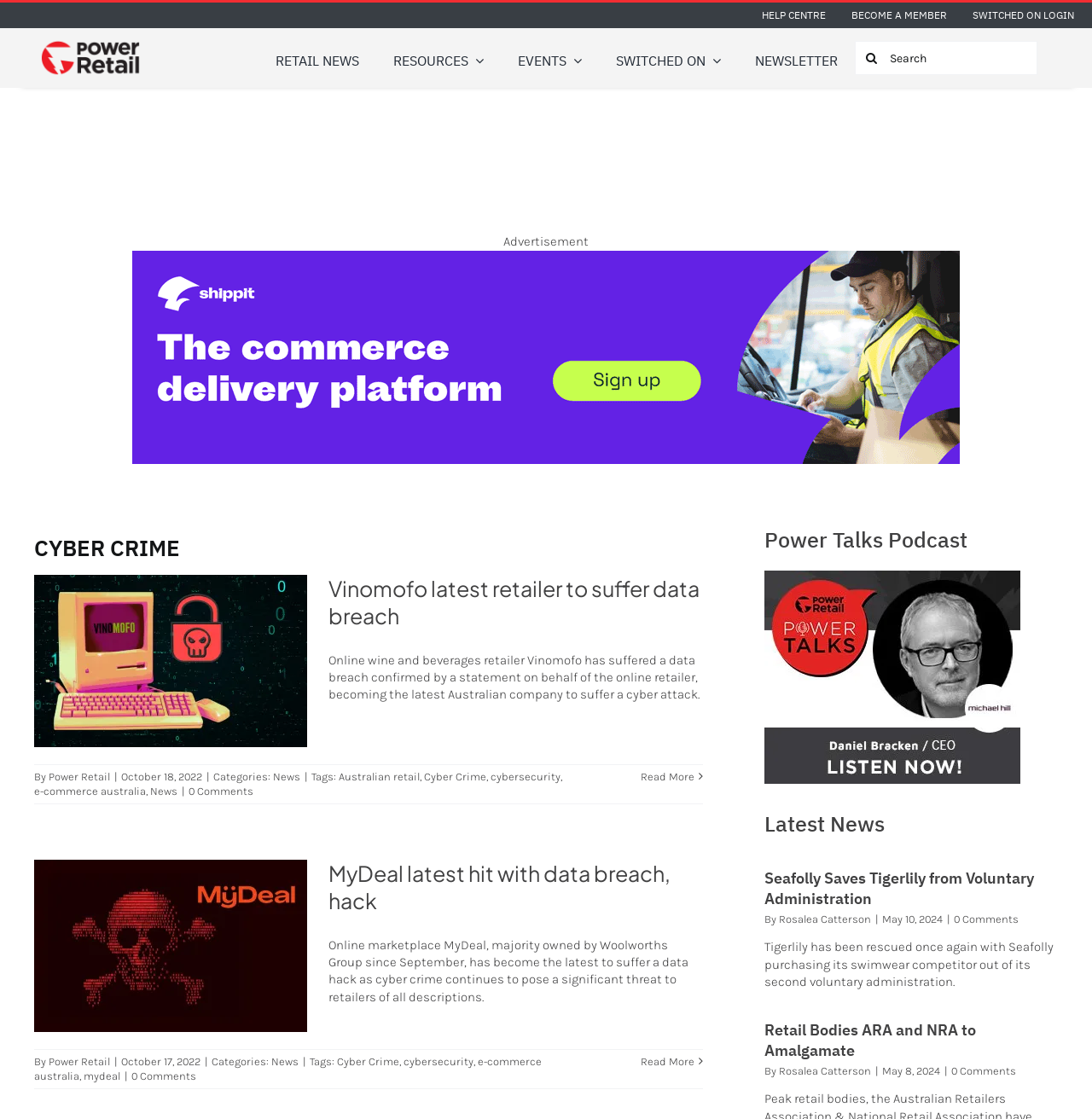Use the details in the image to answer the question thoroughly: 
What is the name of the podcast mentioned on the webpage?

The name of the podcast mentioned on the webpage is identified as 'Power Talks Podcast' based on the link element with text 'Power Talks Podcast' and bounding box coordinates [0.7, 0.469, 0.886, 0.494].